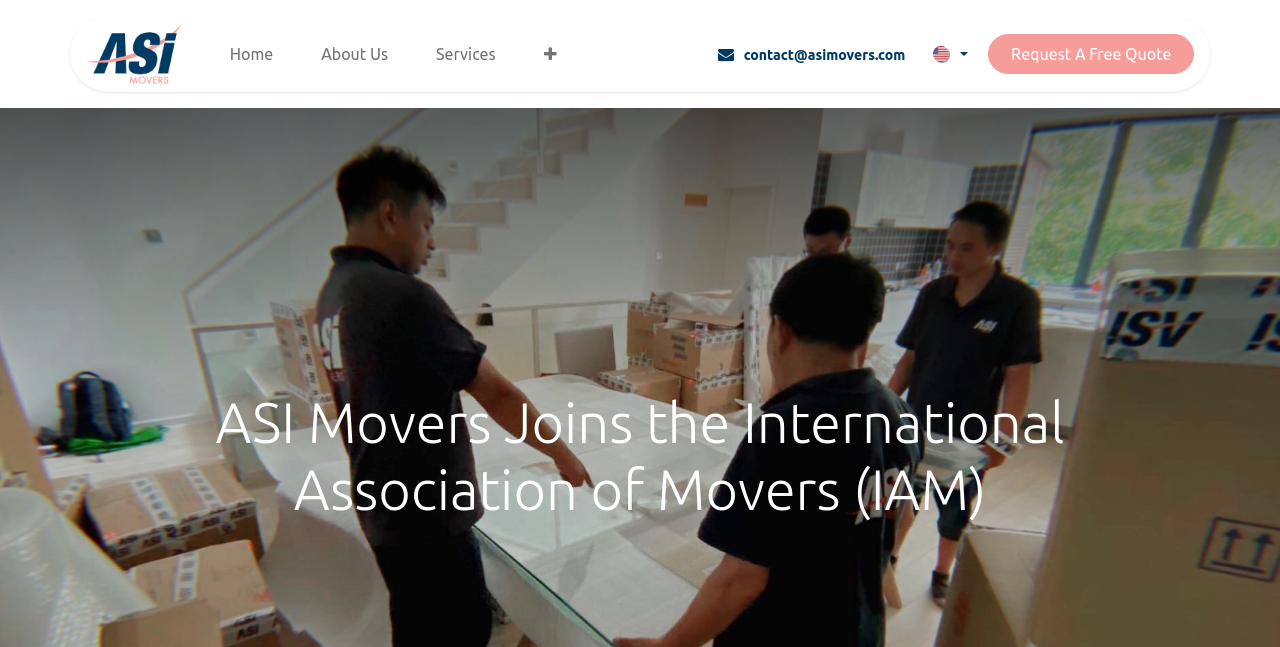Show the bounding box coordinates of the region that should be clicked to follow the instruction: "Share on Facebook."

None